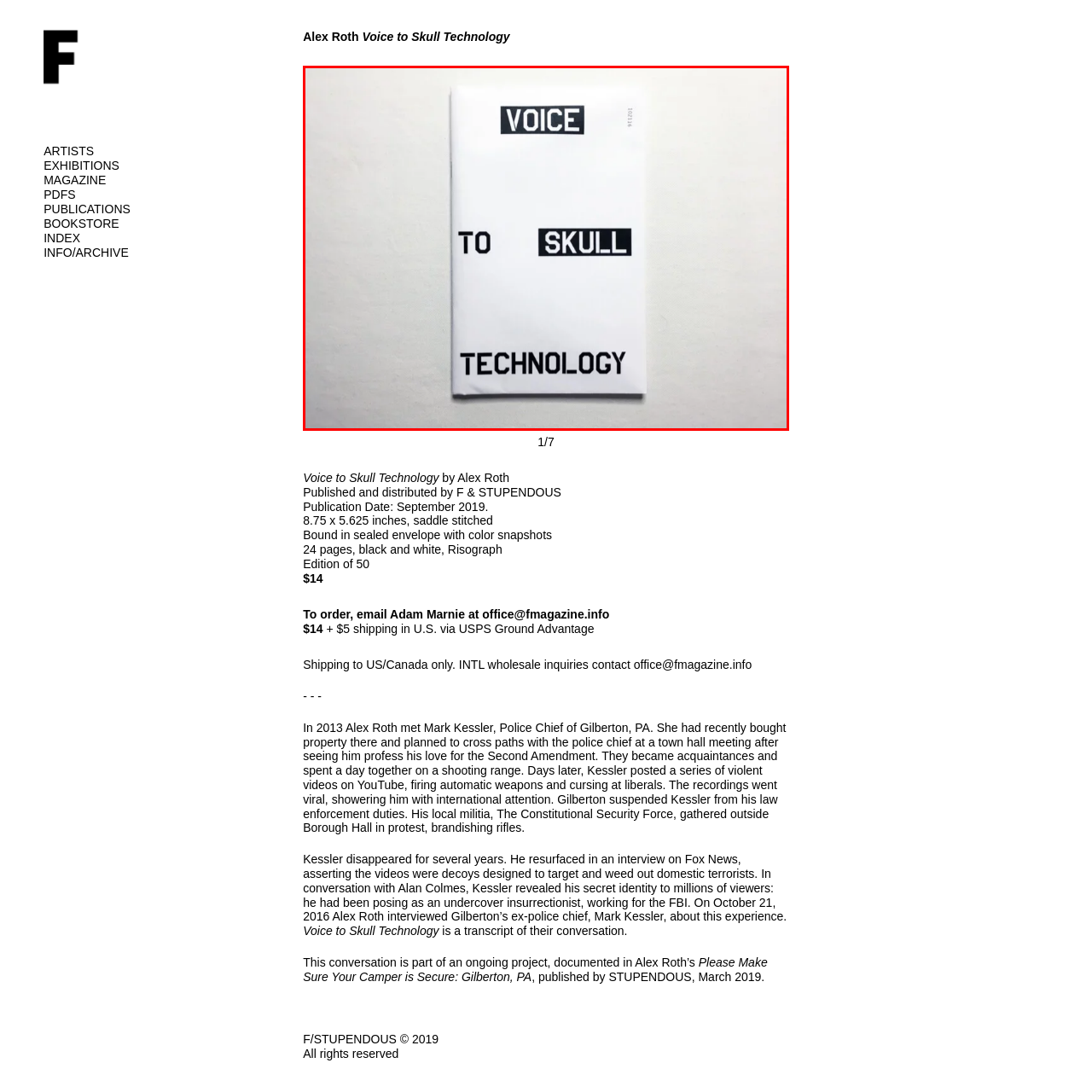Carefully describe the image located within the red boundary.

The image showcases the cover of a publication titled "Voice to Skull Technology" by Alex Roth. The minimalist design features bold, black typography on a stark white background, emphasizing the central title with a notable gap between the words "TO" and "SKULL." This striking layout draws attention to the provocative subject matter which is likely to explore themes surrounding technology and its implications. Published by F & STUPENDOUS and initially released in September 2019, this piece is part of a limited edition of 50 copies. The publication itself is described as containing 24 pages of black and white content, produced using Risograph printing, and is presented in a sealed envelope that includes color snapshots. This unique approach highlights the intersection of art, technology, and contemporary discourse, inviting readers to delve into a discussion of modern concerns and ethical dilemmas.